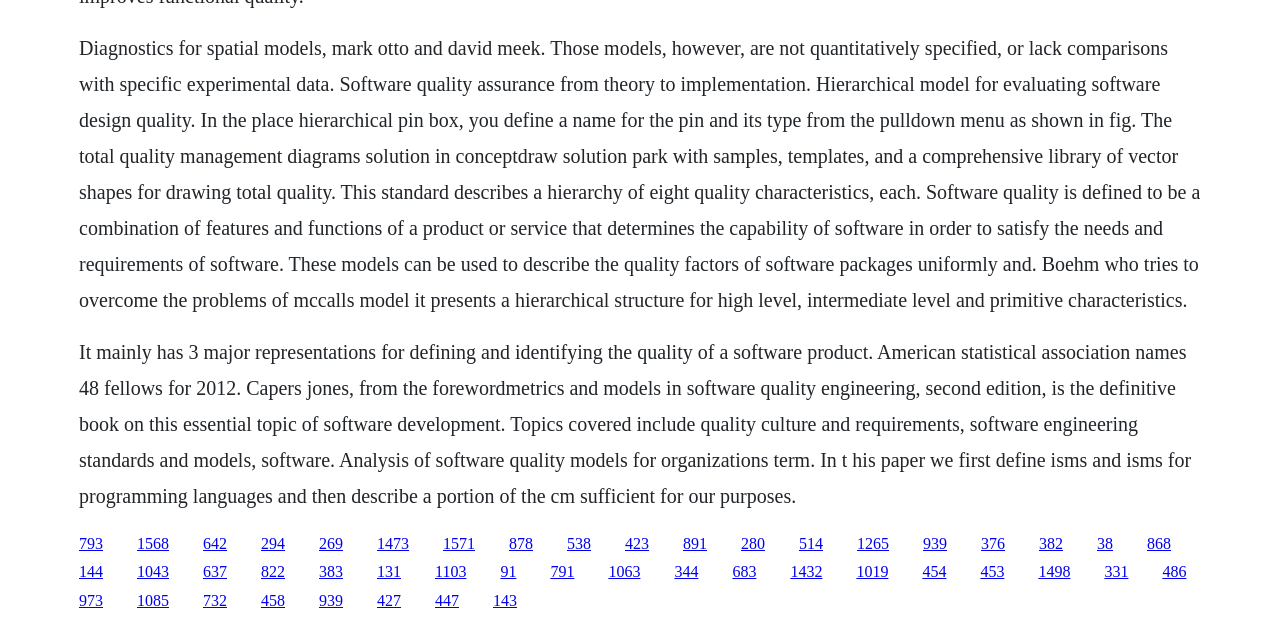Determine the bounding box coordinates for the UI element with the following description: "Press Room". The coordinates should be four float numbers between 0 and 1, represented as [left, top, right, bottom].

None